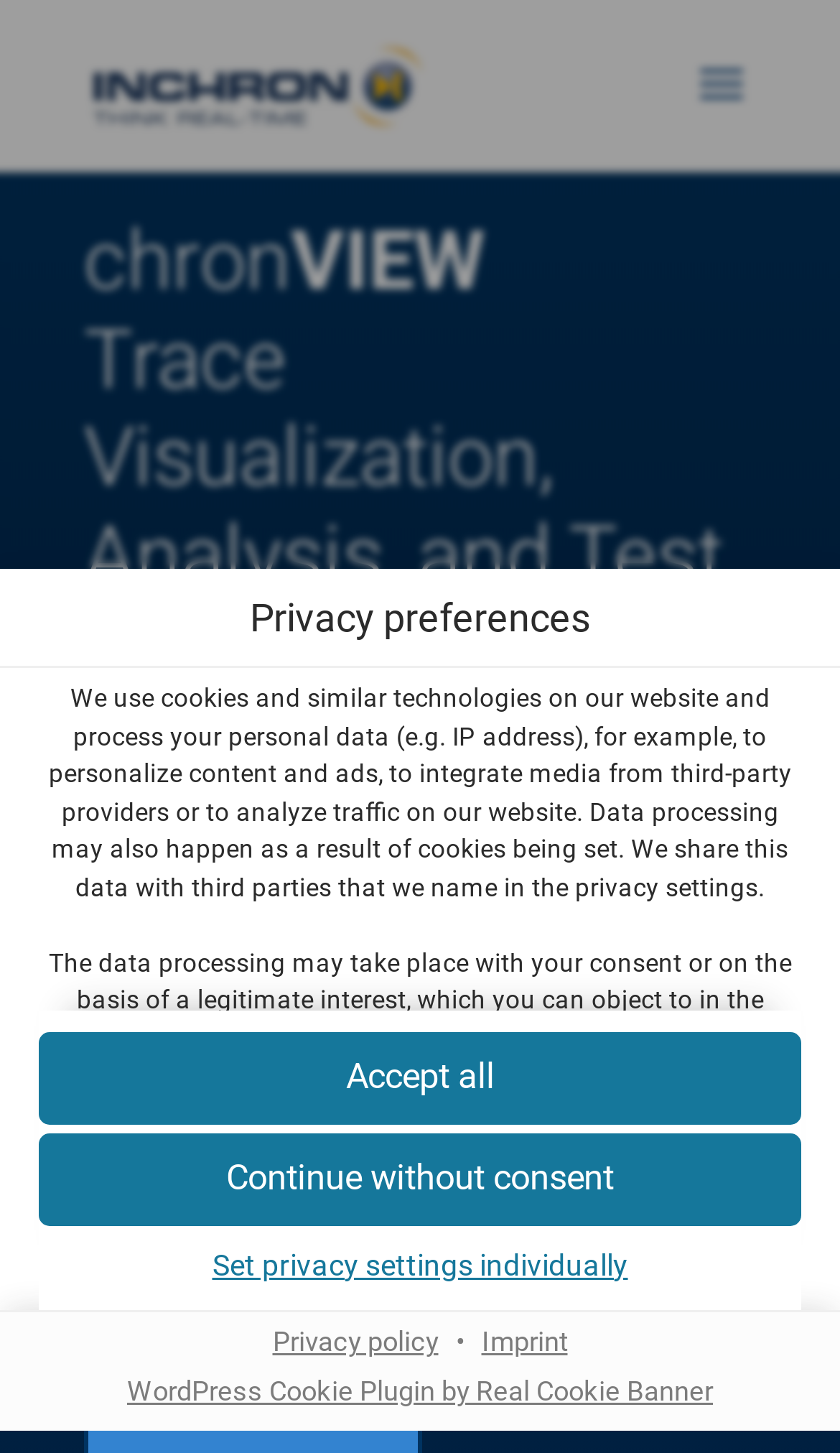What is the purpose of the cookies and similar technologies?
Examine the image and provide an in-depth answer to the question.

According to the webpage, the cookies and similar technologies are used to personalize content and ads, integrate media from third-party providers, and analyze traffic on the website.